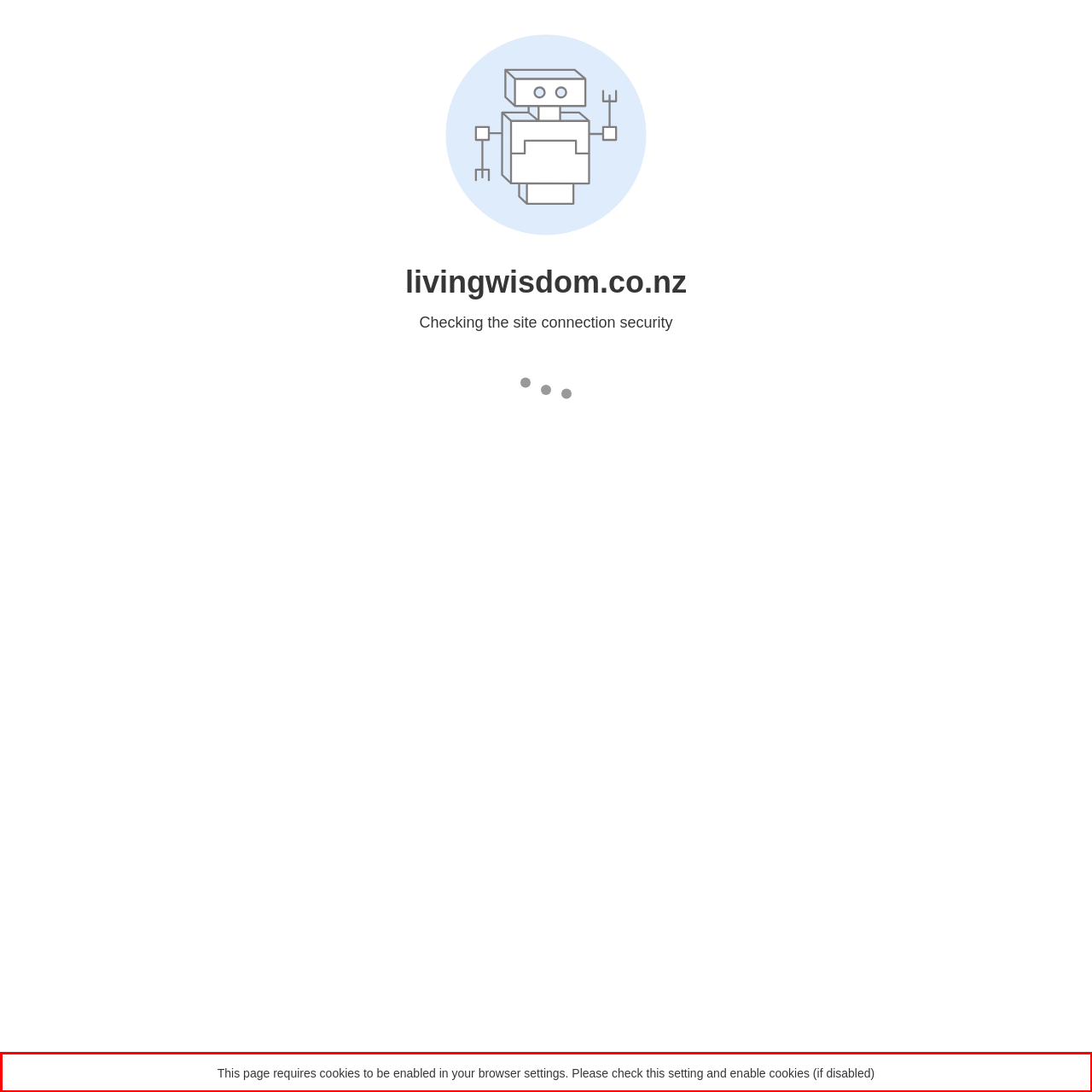Look at the webpage screenshot and recognize the text inside the red bounding box.

This page requires cookies to be enabled in your browser settings. Please check this setting and enable cookies (if disabled)